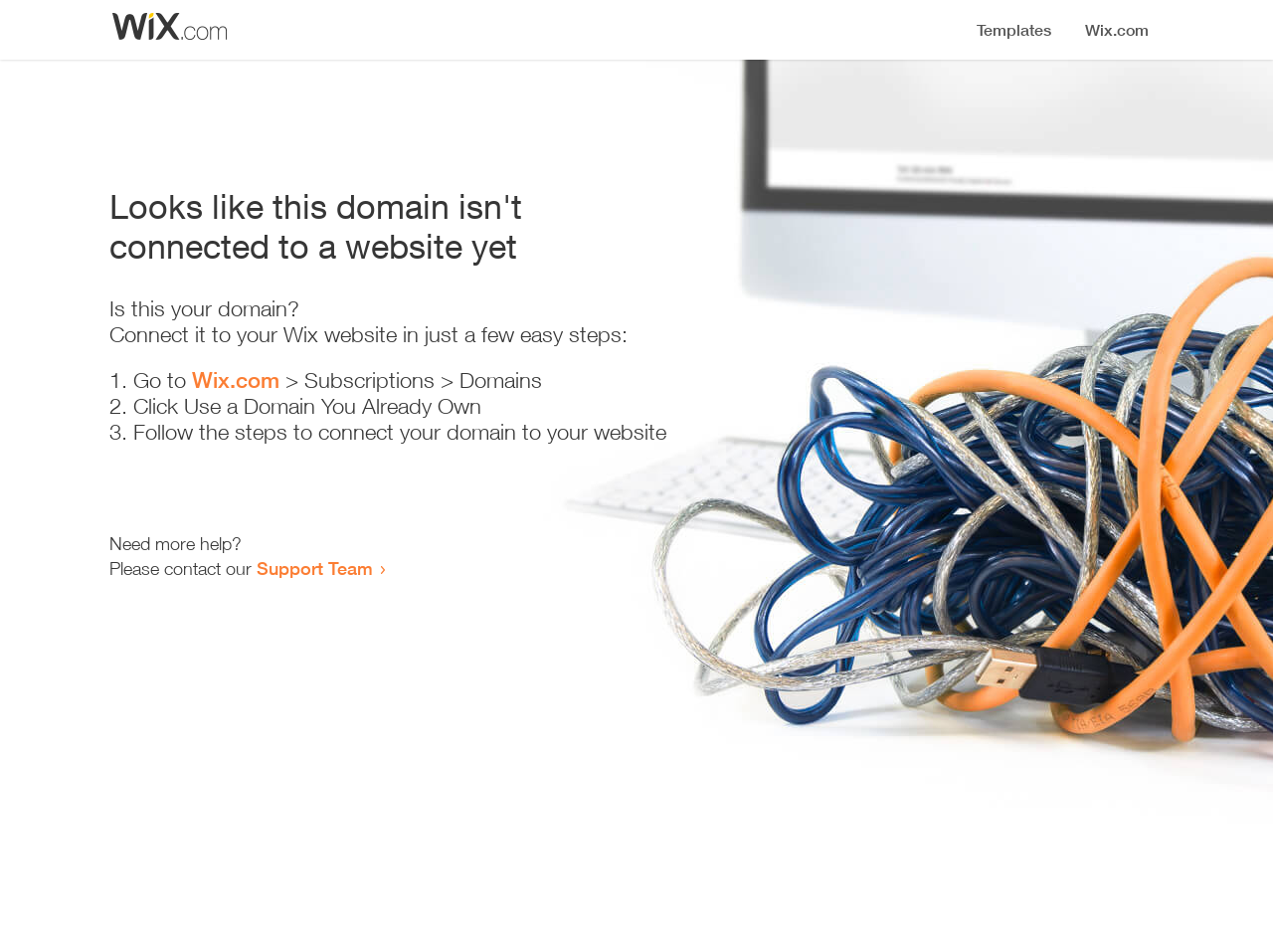Please determine the main heading text of this webpage.

Looks like this domain isn't
connected to a website yet